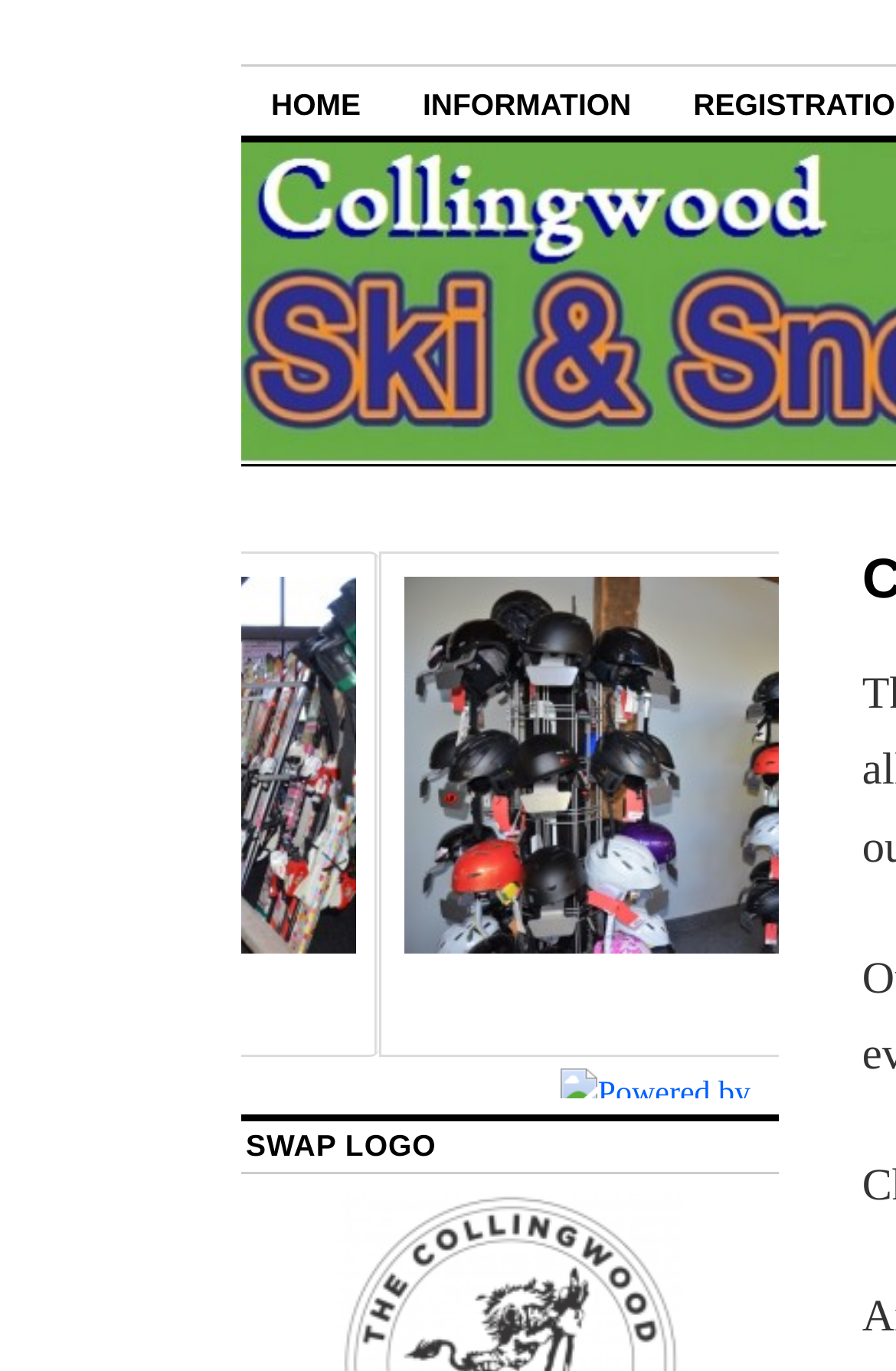What is the logo of the swap?
Based on the image content, provide your answer in one word or a short phrase.

SWAP LOGO